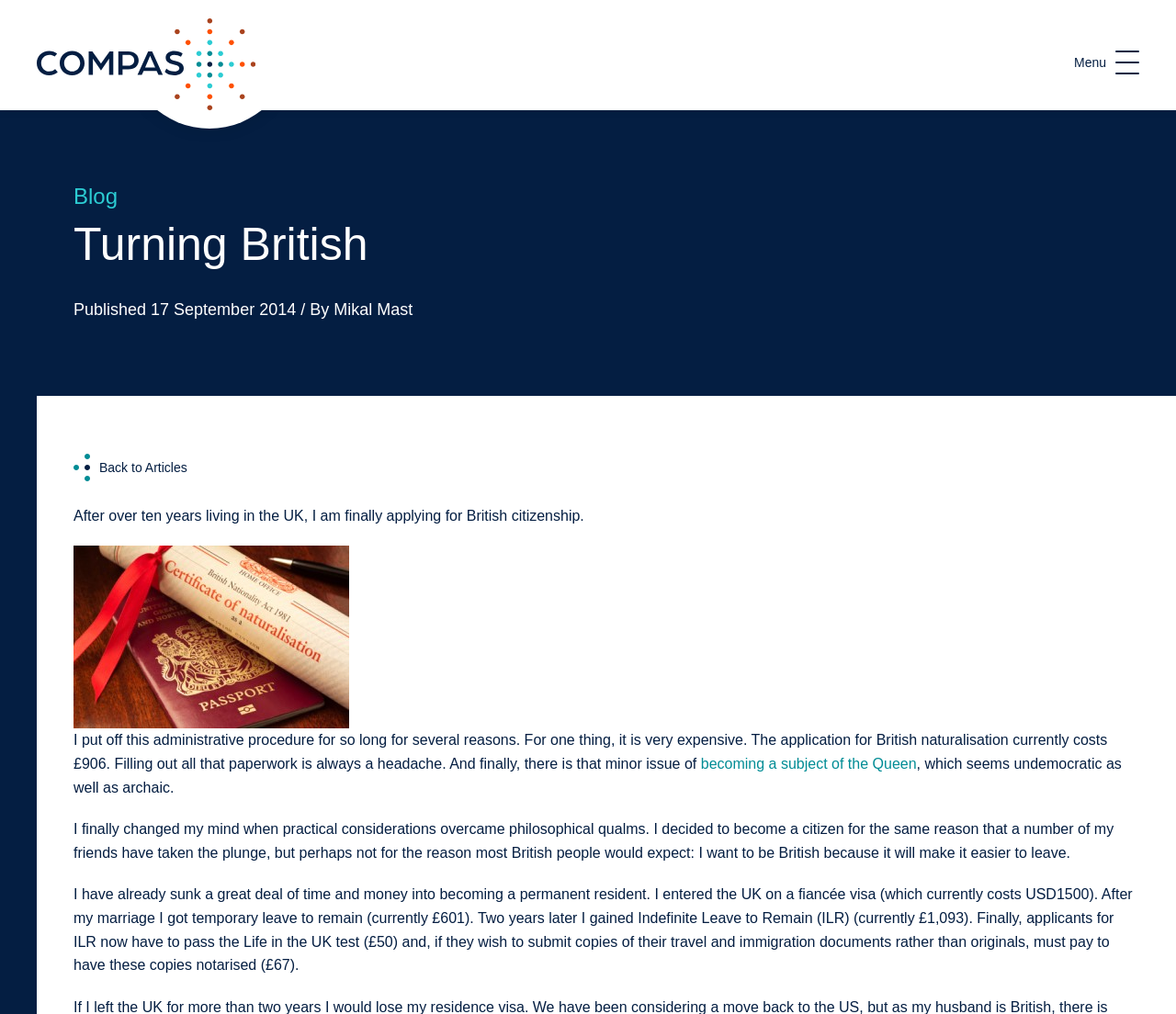Please look at the image and answer the question with a detailed explanation: Who is the author of the article?

The author of the article is Mikal Mast, which is mentioned in the static text 'Published 17 September 2014 / By Mikal Mast'.